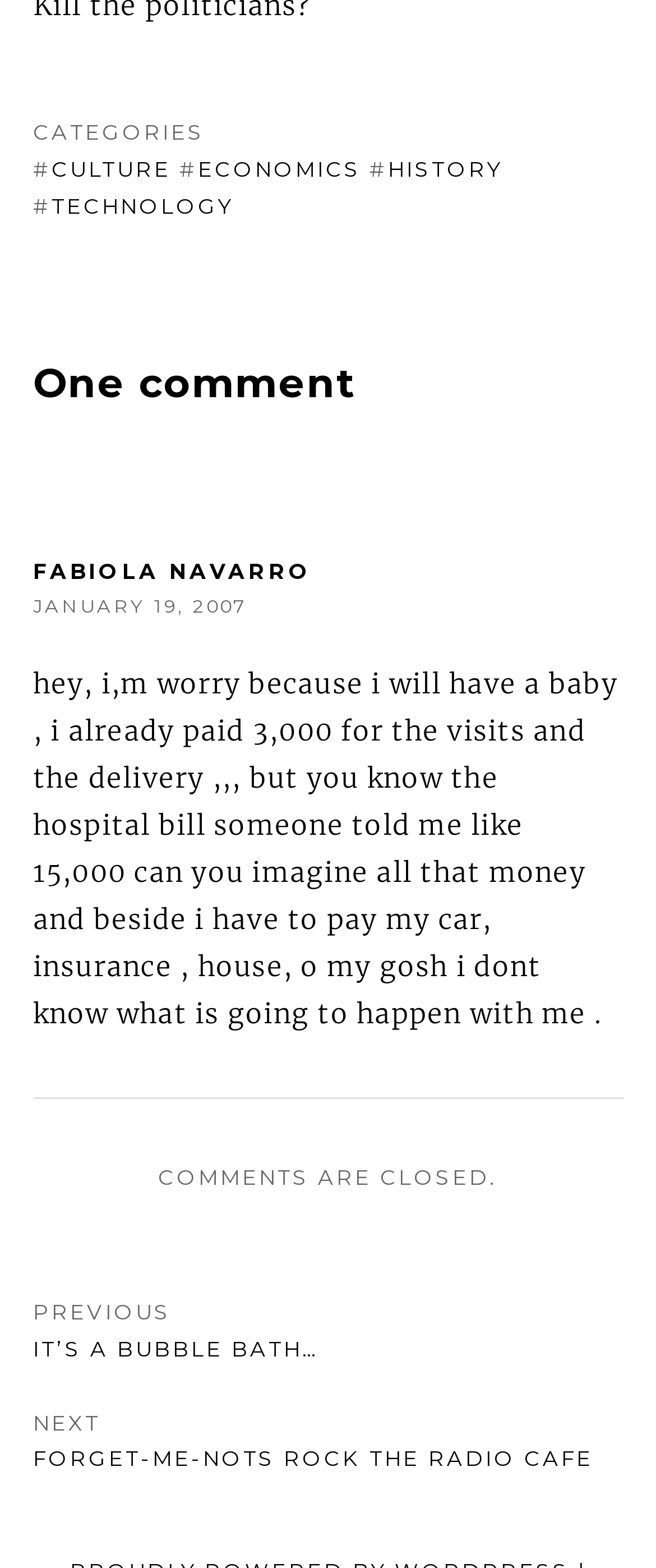Please reply with a single word or brief phrase to the question: 
Who is the author of the article?

FABIOLA NAVARRO